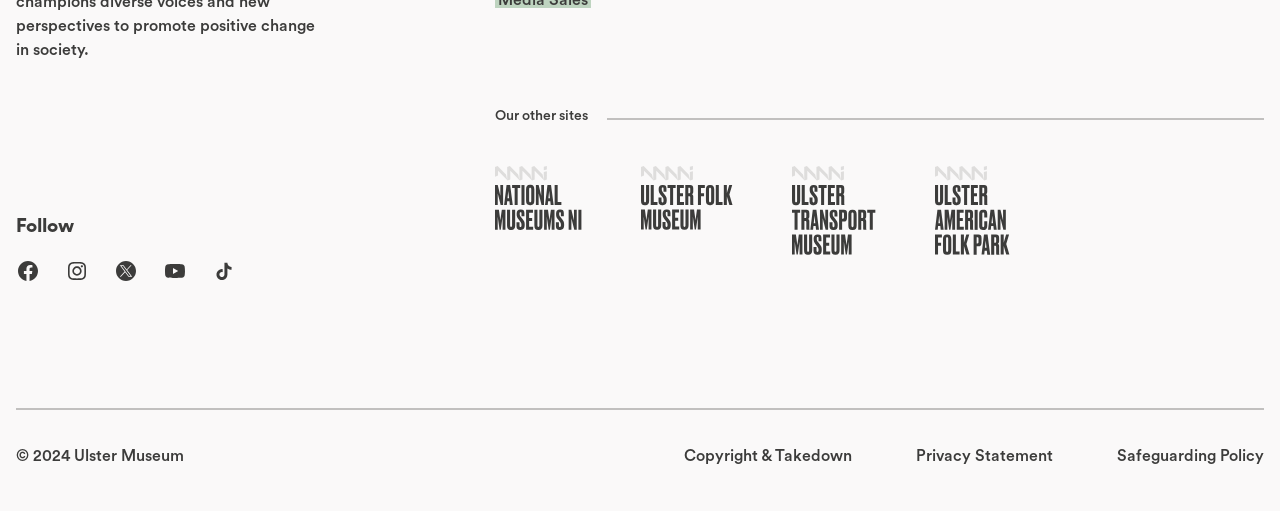What are the other sites listed?
Can you provide a detailed and comprehensive answer to the question?

The other sites listed, including 'National Museums NI', 'Ulster Folk Museum', 'Ulster Transport Museum', and 'Ulster American Folk Park', are likely other museum websites or related institutions.